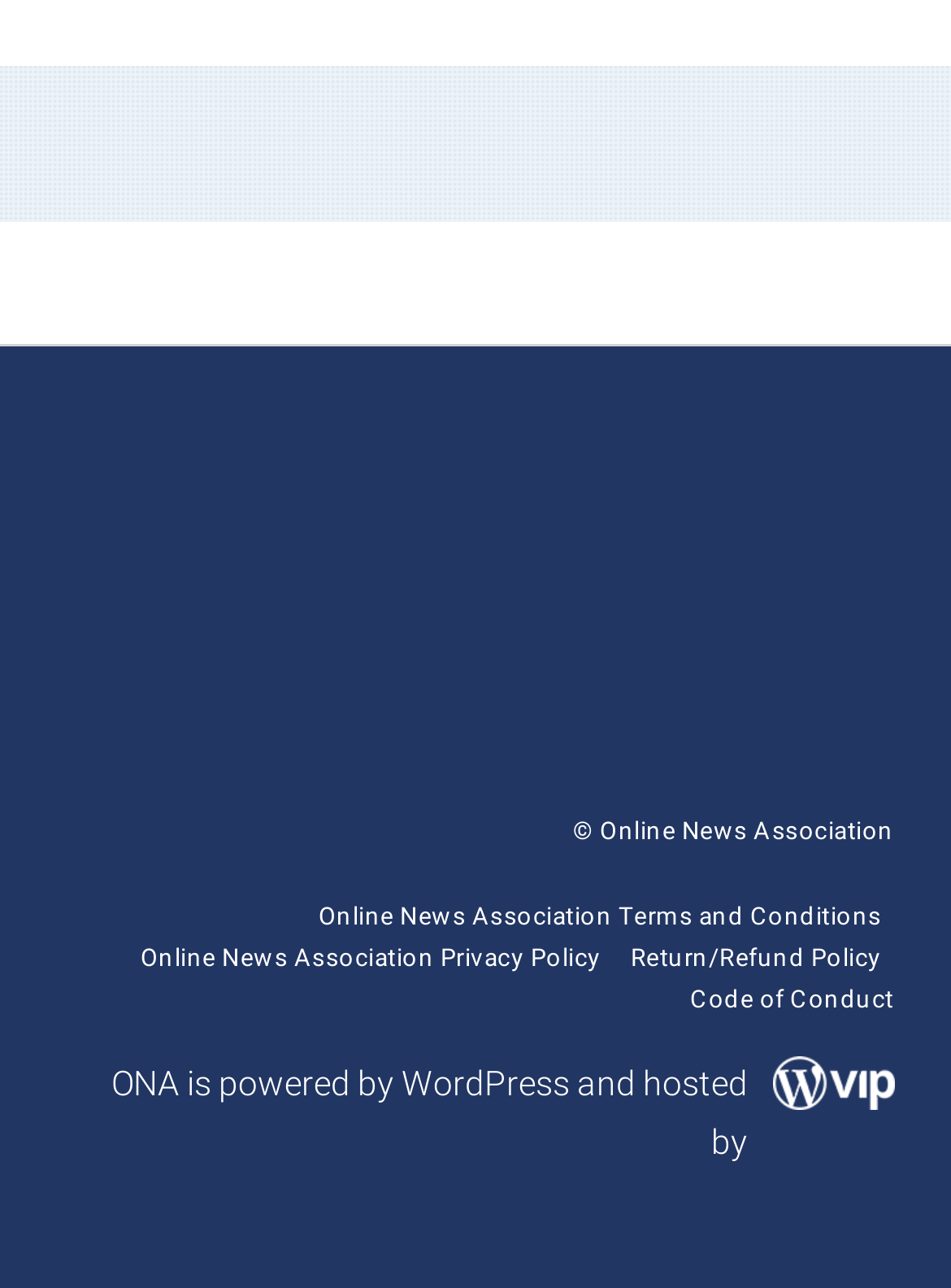Based on the element description: "Terms and Conditions", identify the bounding box coordinates for this UI element. The coordinates must be four float numbers between 0 and 1, listed as [left, top, right, bottom].

None